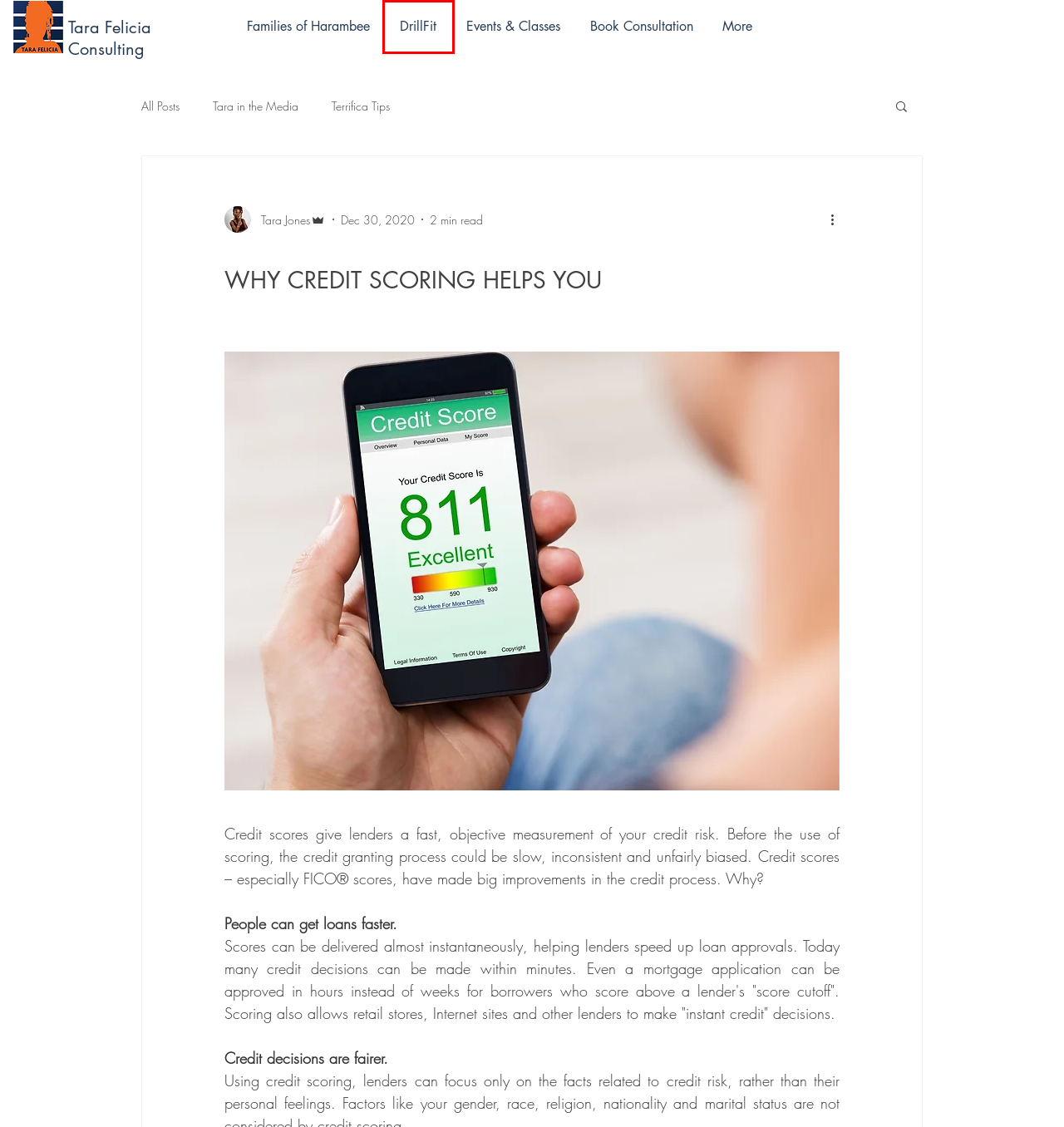A screenshot of a webpage is provided, featuring a red bounding box around a specific UI element. Identify the webpage description that most accurately reflects the new webpage after interacting with the selected element. Here are the candidates:
A. Maintaining Good Credit
B. Events & Classes l TF Consulting
C. Terrifica Tips
D. Social Services | Tara Felicia Consulting | United States
E. Families of Harambee | TF Consulting
F. Tara in the Media
G. Drill Fit | TF Consulting
H. Learn about TF Consulting News l Delaware County, PA

G